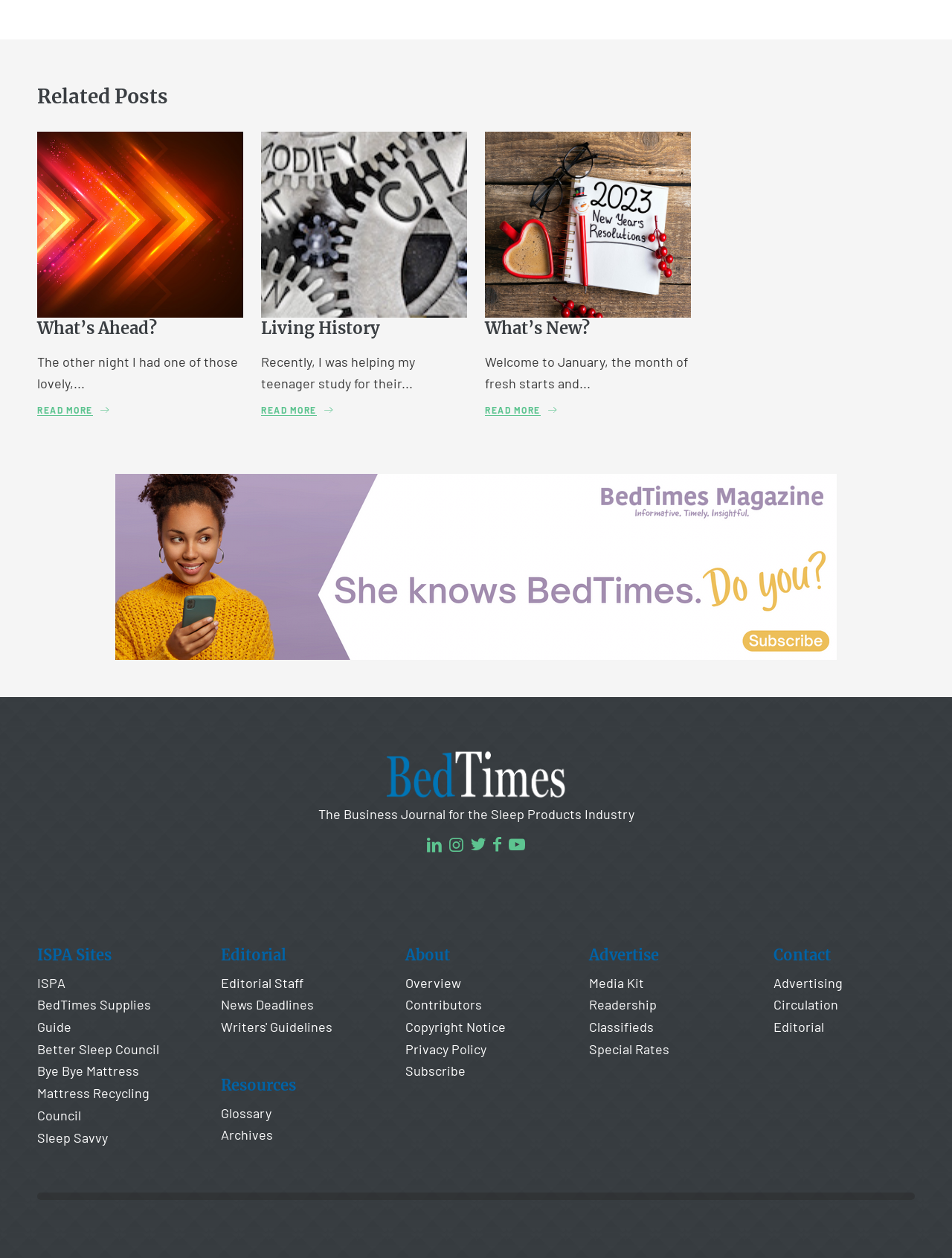Give the bounding box coordinates for the element described as: "Living History".

[0.274, 0.252, 0.399, 0.269]